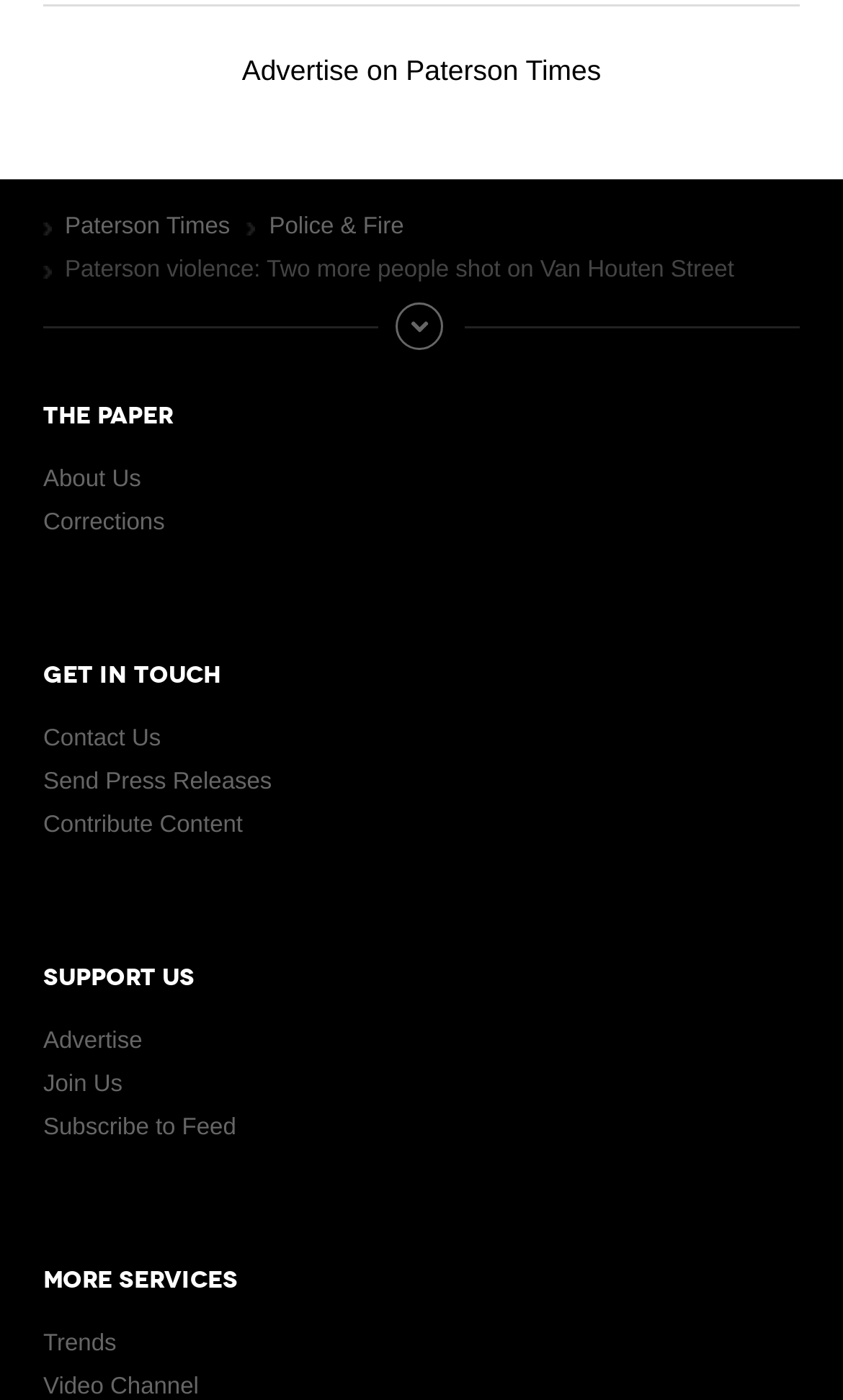Locate the bounding box coordinates of the segment that needs to be clicked to meet this instruction: "Advertise on the website".

[0.287, 0.039, 0.713, 0.062]